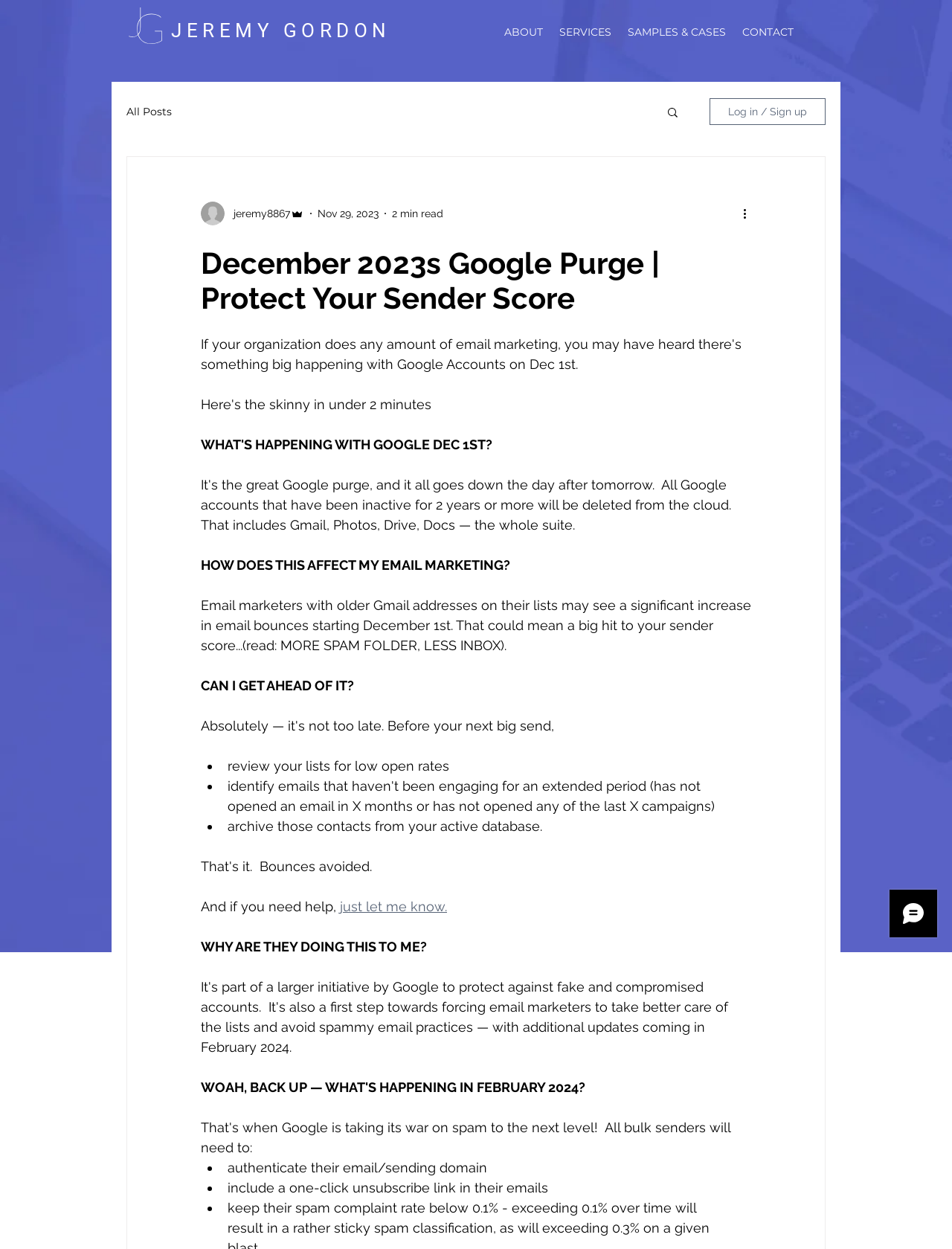Using the provided element description, identify the bounding box coordinates as (top-left x, top-left y, bottom-right x, bottom-right y). Ensure all values are between 0 and 1. Description: just let me know.

[0.357, 0.719, 0.47, 0.732]